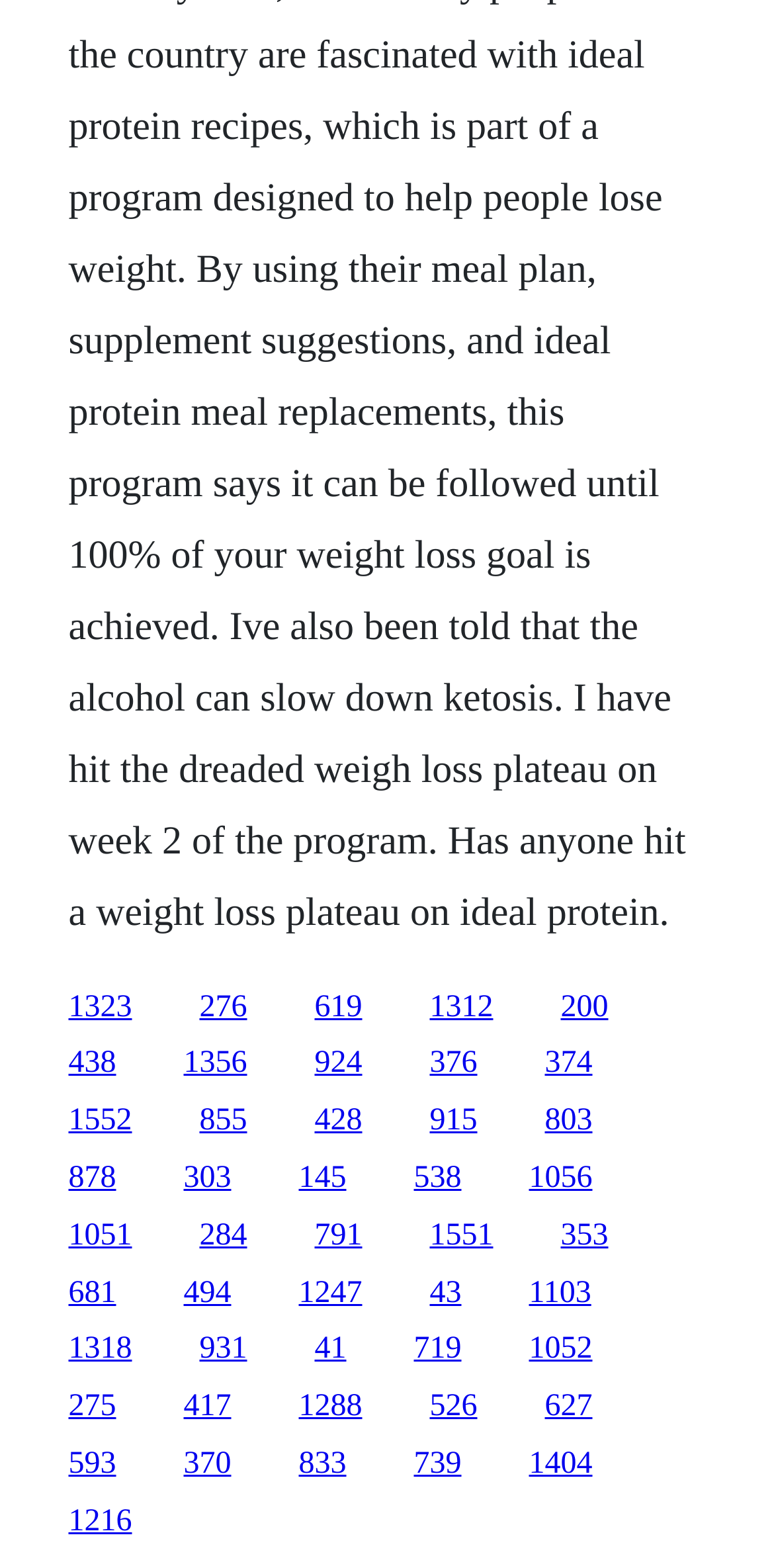Provide your answer in a single word or phrase: 
Are there any images or icons on this webpage?

No